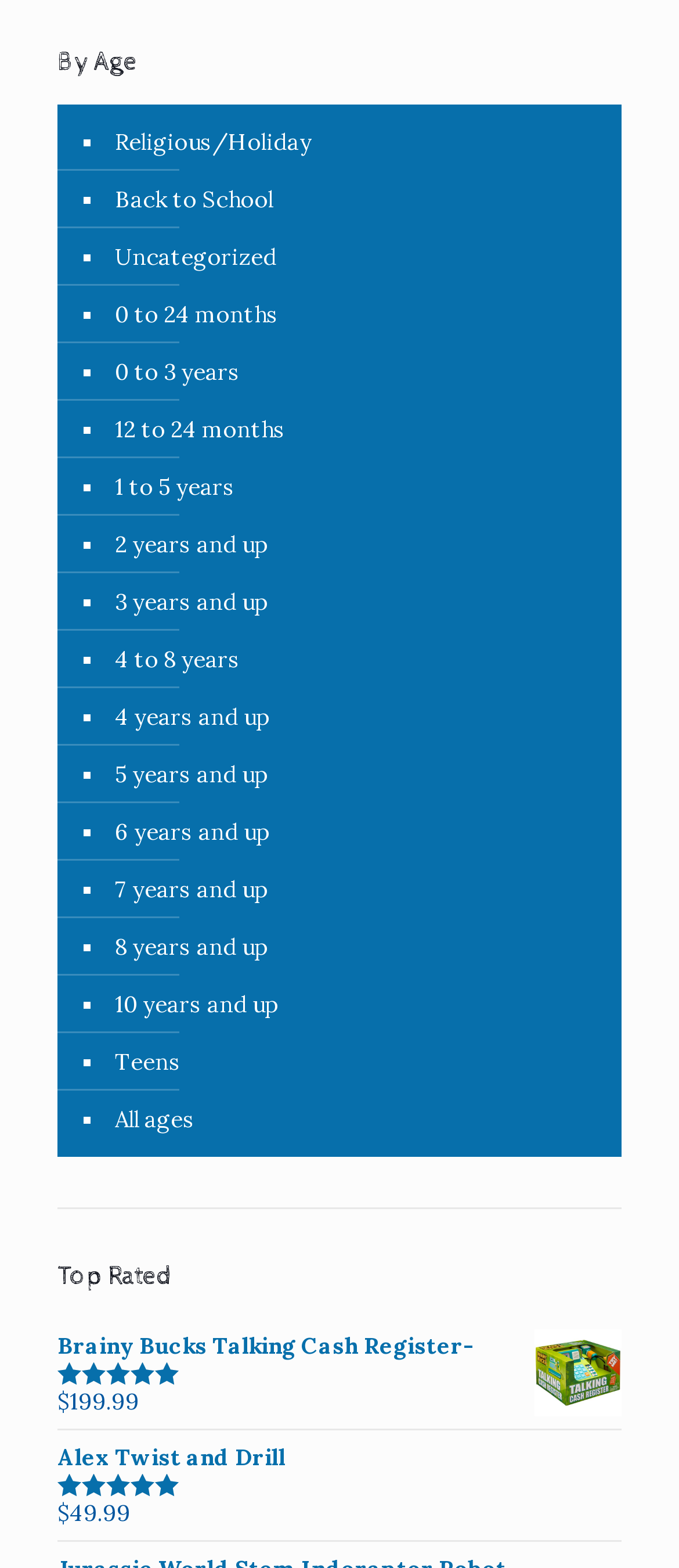Find the bounding box coordinates of the element to click in order to complete the given instruction: "Click on 'Brainy Bucks Talking Cash Register-'."

[0.085, 0.847, 0.915, 0.868]